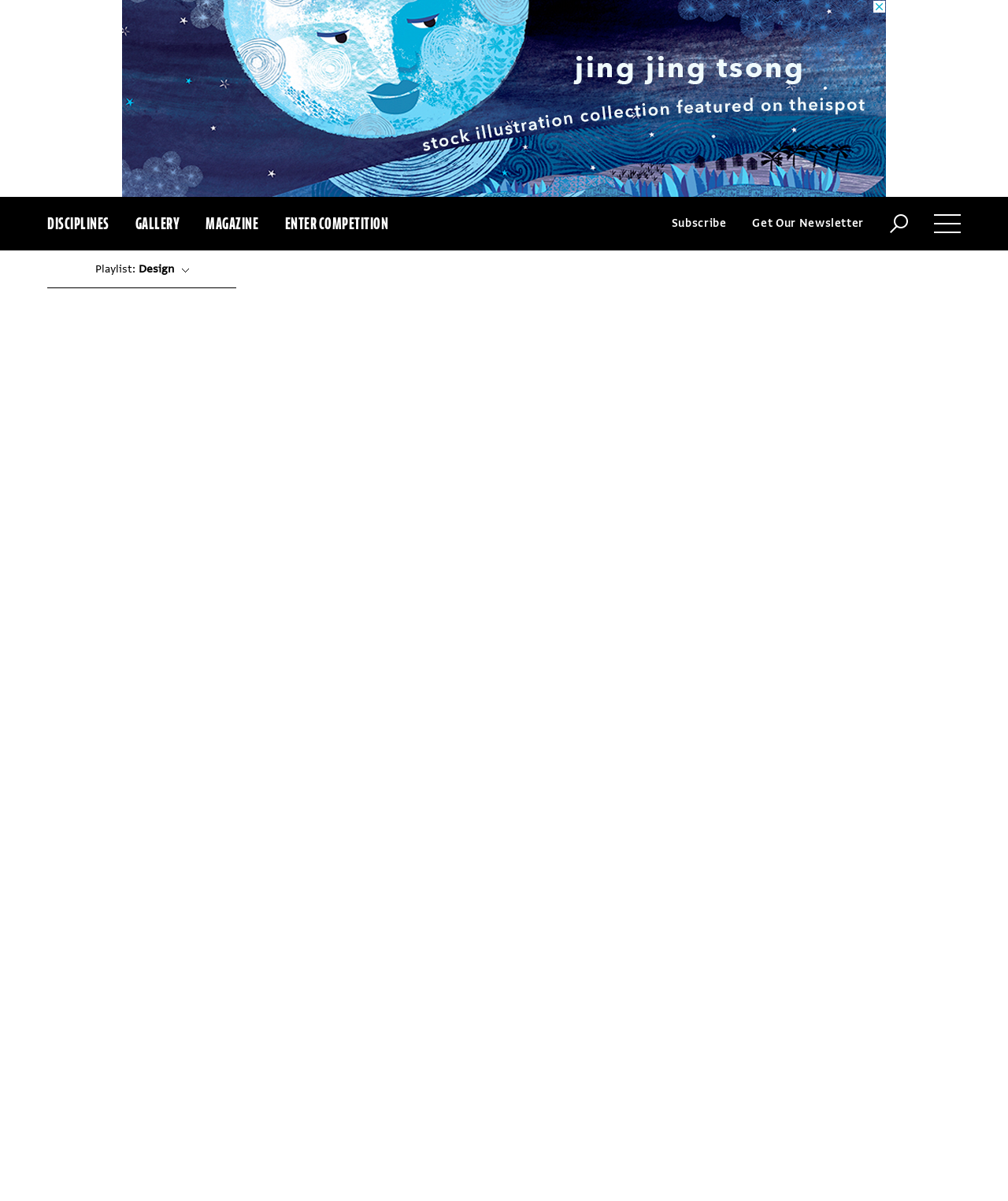Find the bounding box coordinates for the UI element that matches this description: "Magazine".

[0.204, 0.164, 0.257, 0.209]